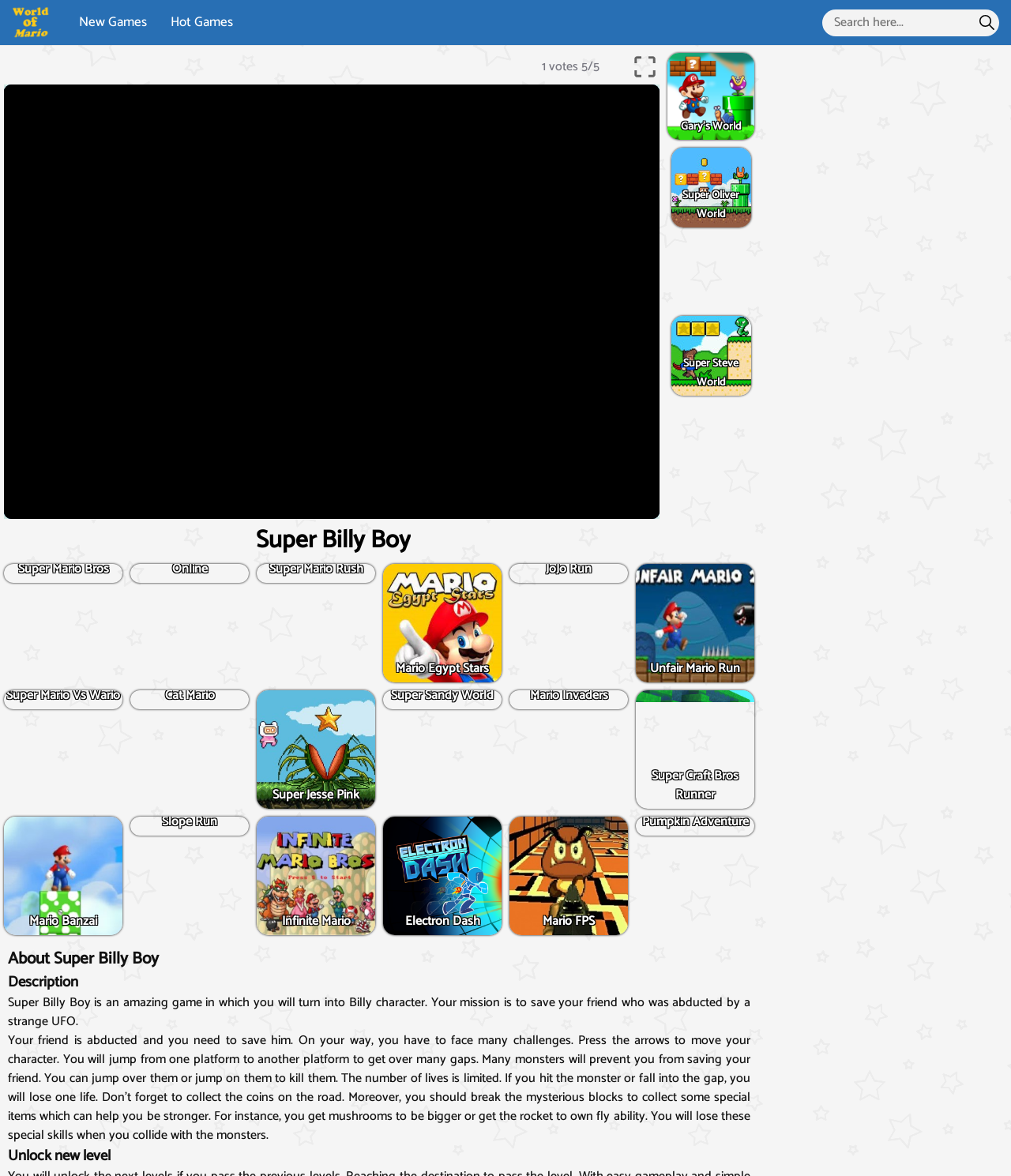What type of games are listed on this webpage?
Please provide a comprehensive answer based on the information in the image.

The webpage lists various games with titles such as 'Super Mario Bros', 'Super Mario Run Race Online', and 'Mario Egypt Stars', which suggests that the webpage is focused on listing Mario games.